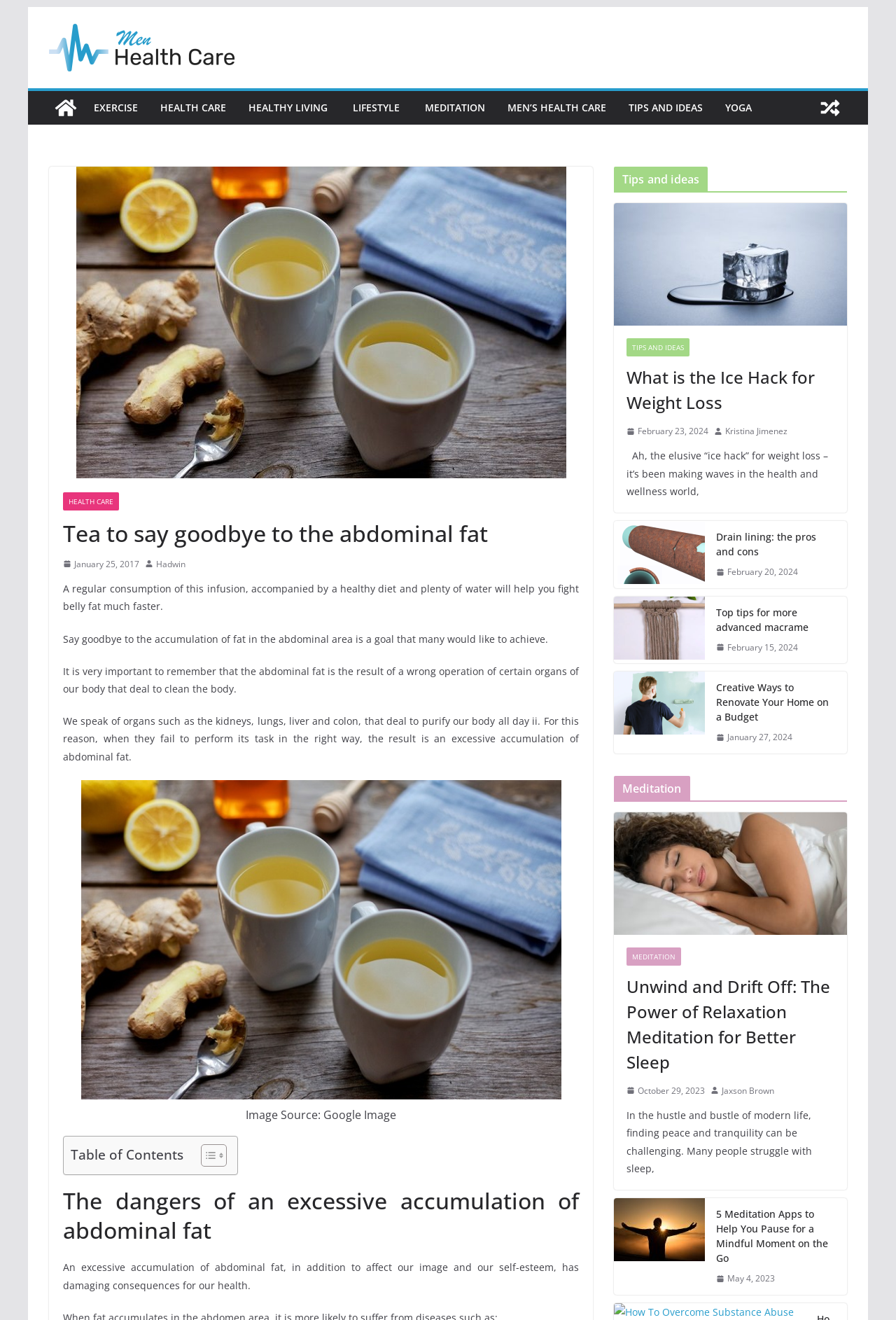Please identify the bounding box coordinates of the element's region that I should click in order to complete the following instruction: "Click on the 'abdominal-fat' link". The bounding box coordinates consist of four float numbers between 0 and 1, i.e., [left, top, right, bottom].

[0.055, 0.126, 0.662, 0.362]